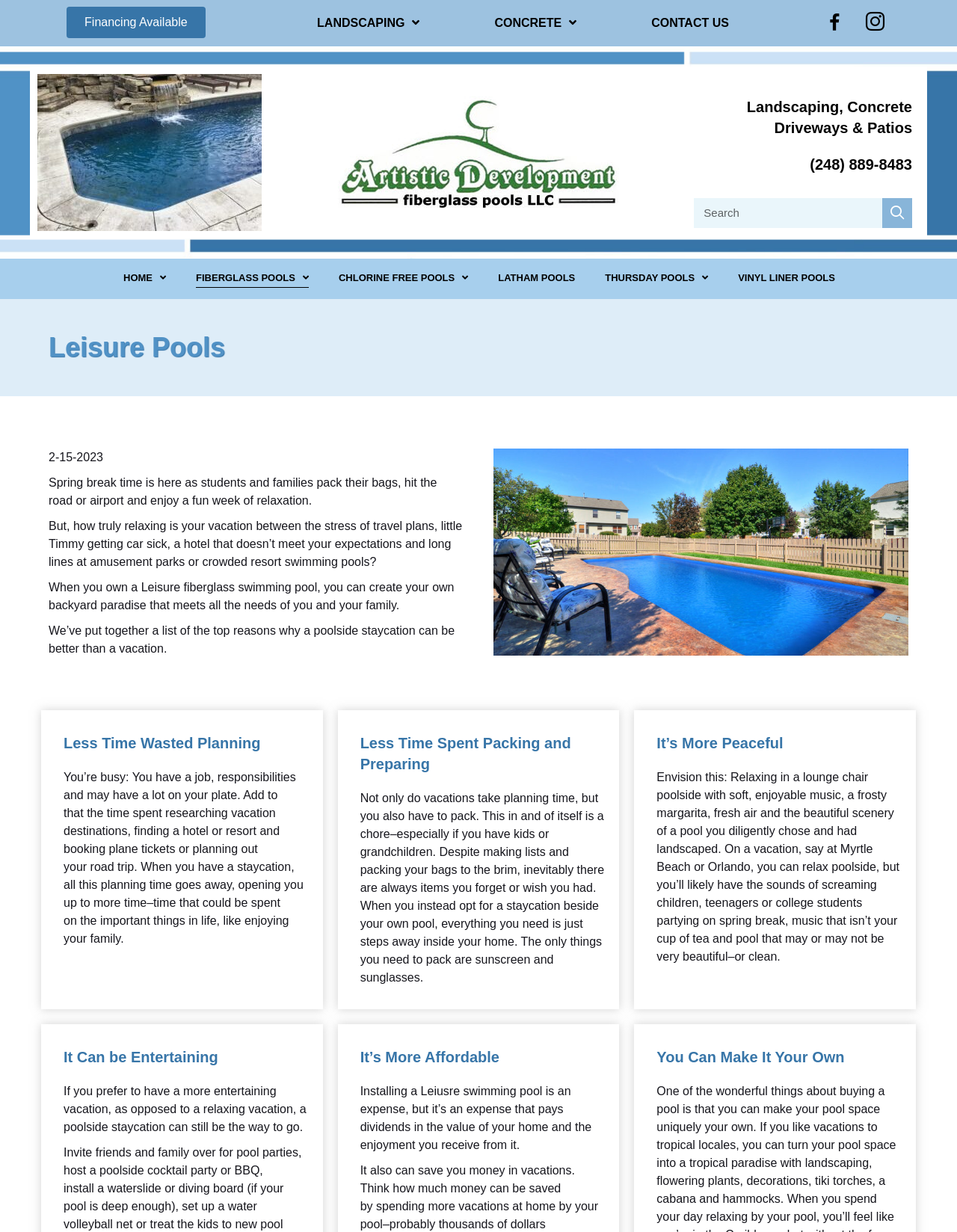What is the purpose of the 'Financing Available' button?
Analyze the image and provide a thorough answer to the question.

The 'Financing Available' button is likely intended to provide users with financing options for their pool installation, making it more accessible and affordable for them.